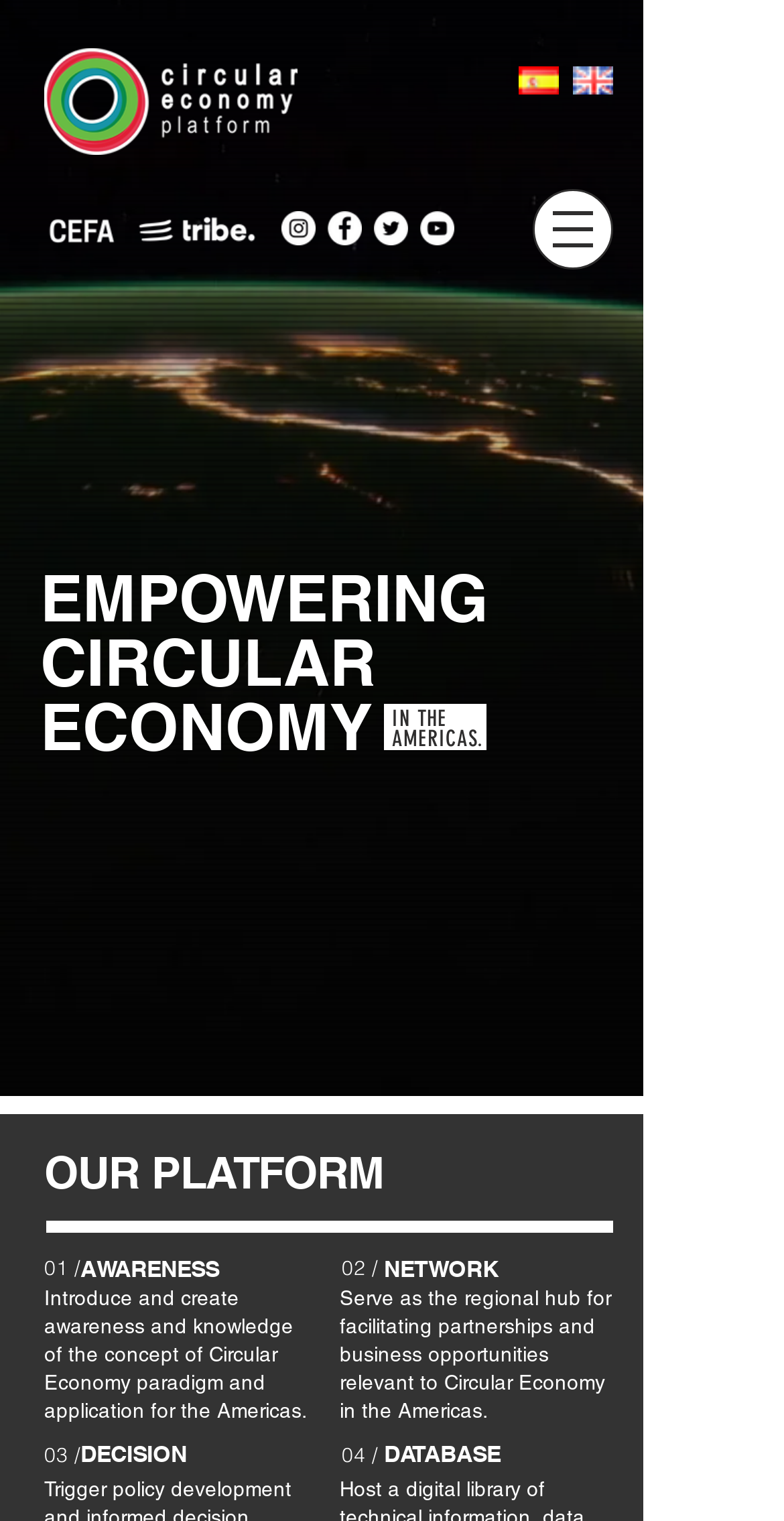Kindly respond to the following question with a single word or a brief phrase: 
How many social media links are available?

4